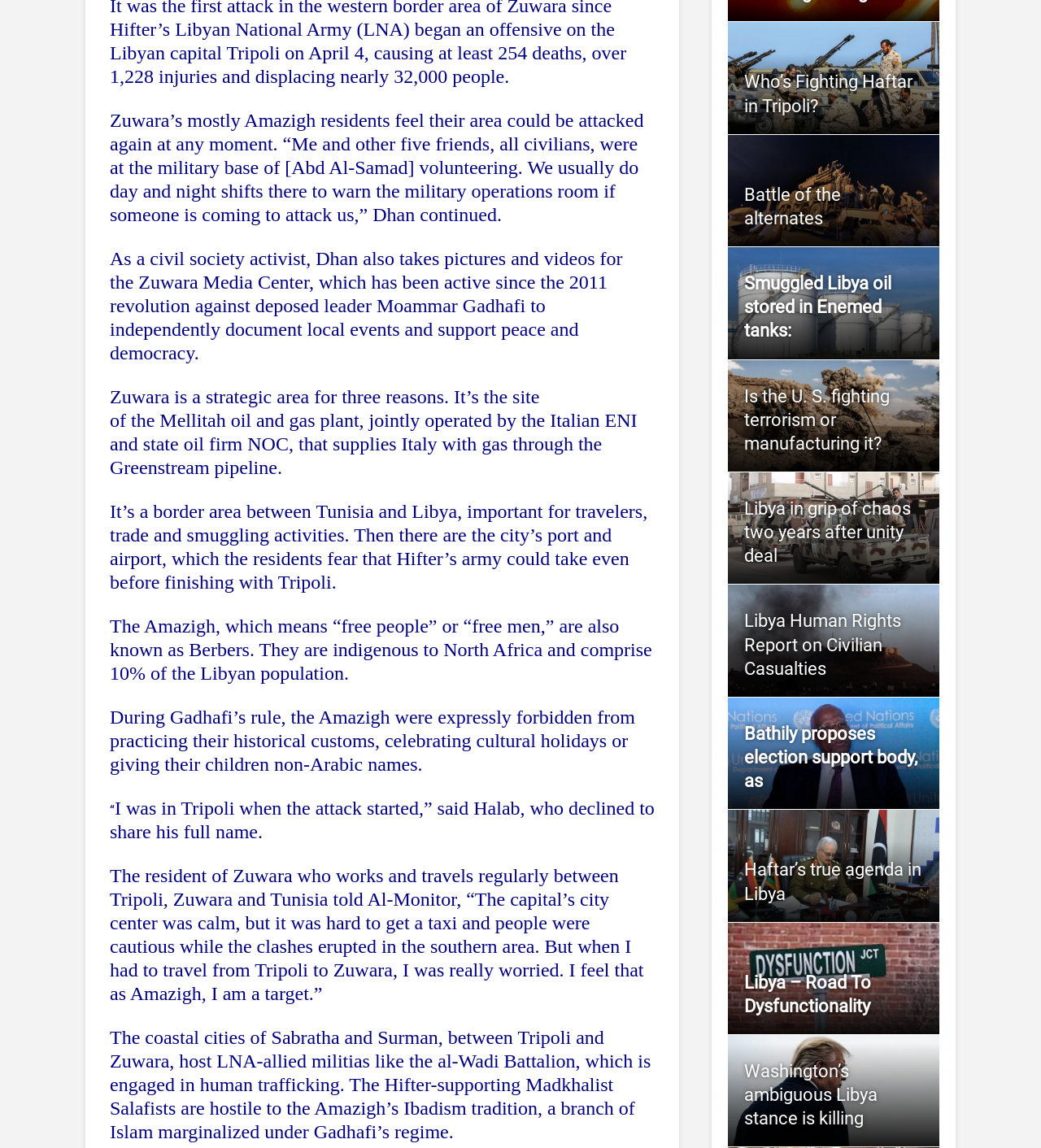Provide a short, one-word or phrase answer to the question below:
What is the name of the oil and gas plant mentioned in the third paragraph?

Mellitah